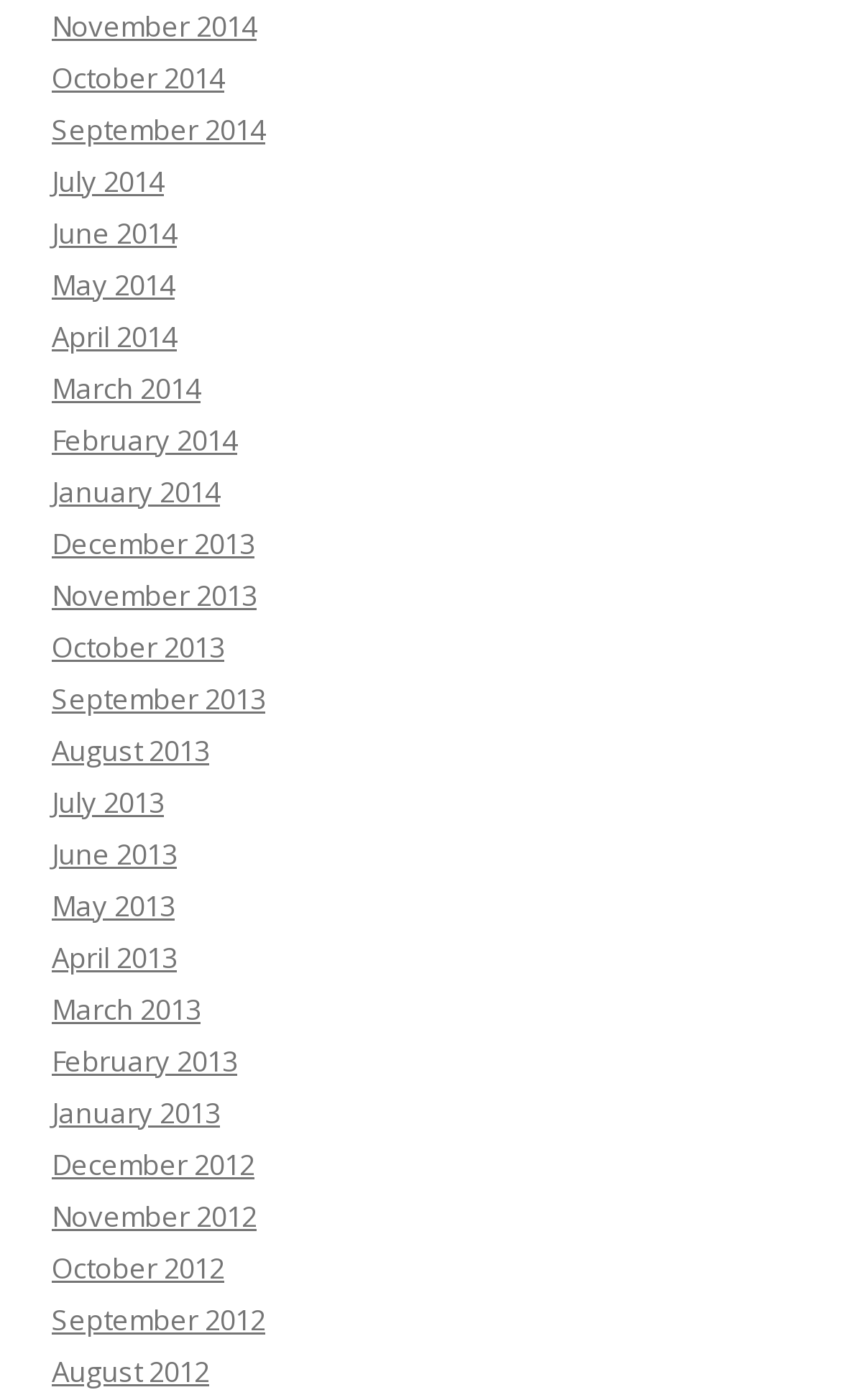Find and provide the bounding box coordinates for the UI element described here: "March 2013". The coordinates should be given as four float numbers between 0 and 1: [left, top, right, bottom].

[0.062, 0.707, 0.238, 0.735]